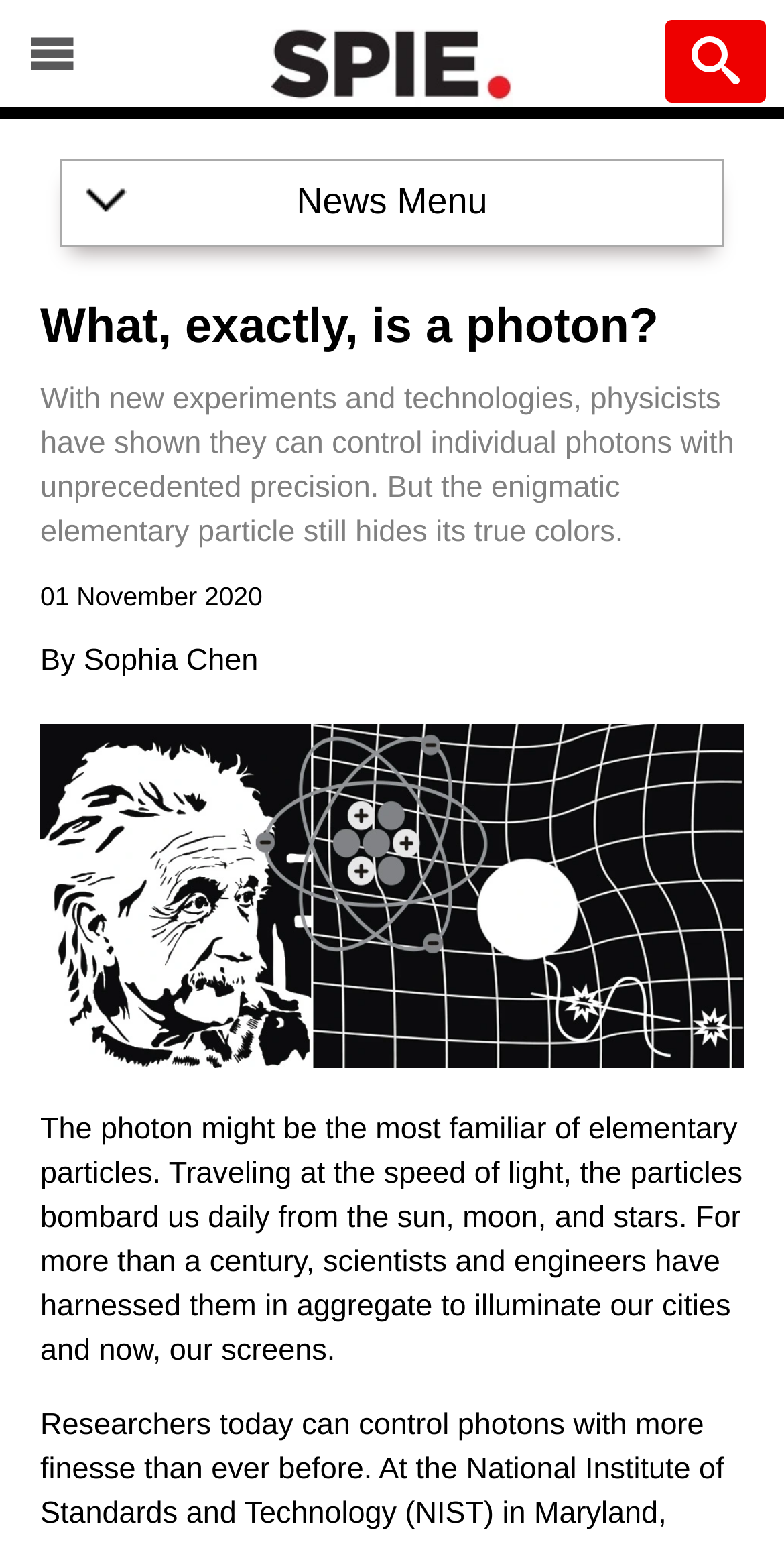Determine the bounding box coordinates for the clickable element required to fulfill the instruction: "toggle menu". Provide the coordinates as four float numbers between 0 and 1, i.e., [left, top, right, bottom].

[0.0, 0.0, 0.133, 0.085]